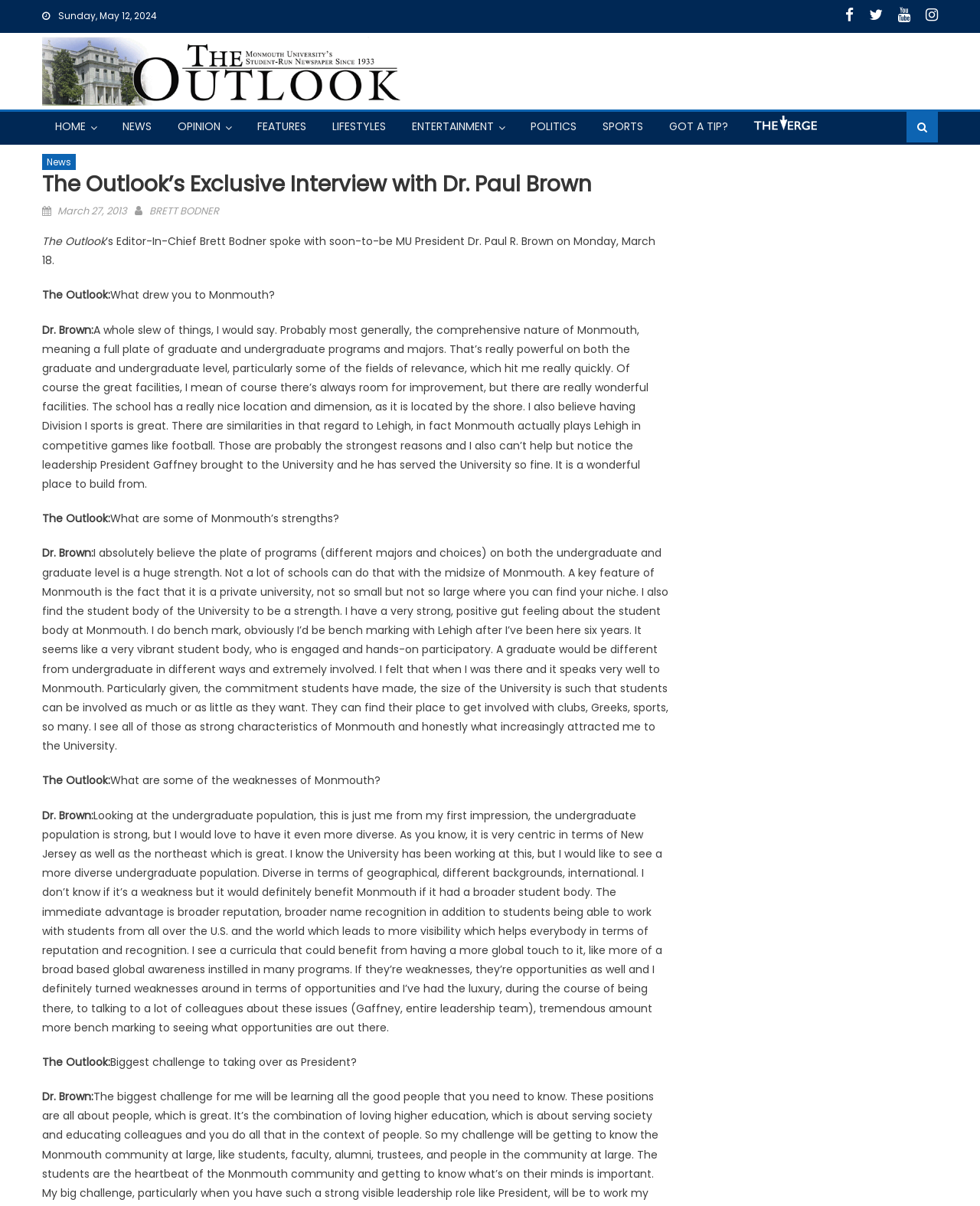Determine the bounding box coordinates of the clickable area required to perform the following instruction: "Click the HOME button". The coordinates should be represented as four float numbers between 0 and 1: [left, top, right, bottom].

[0.045, 0.092, 0.099, 0.117]